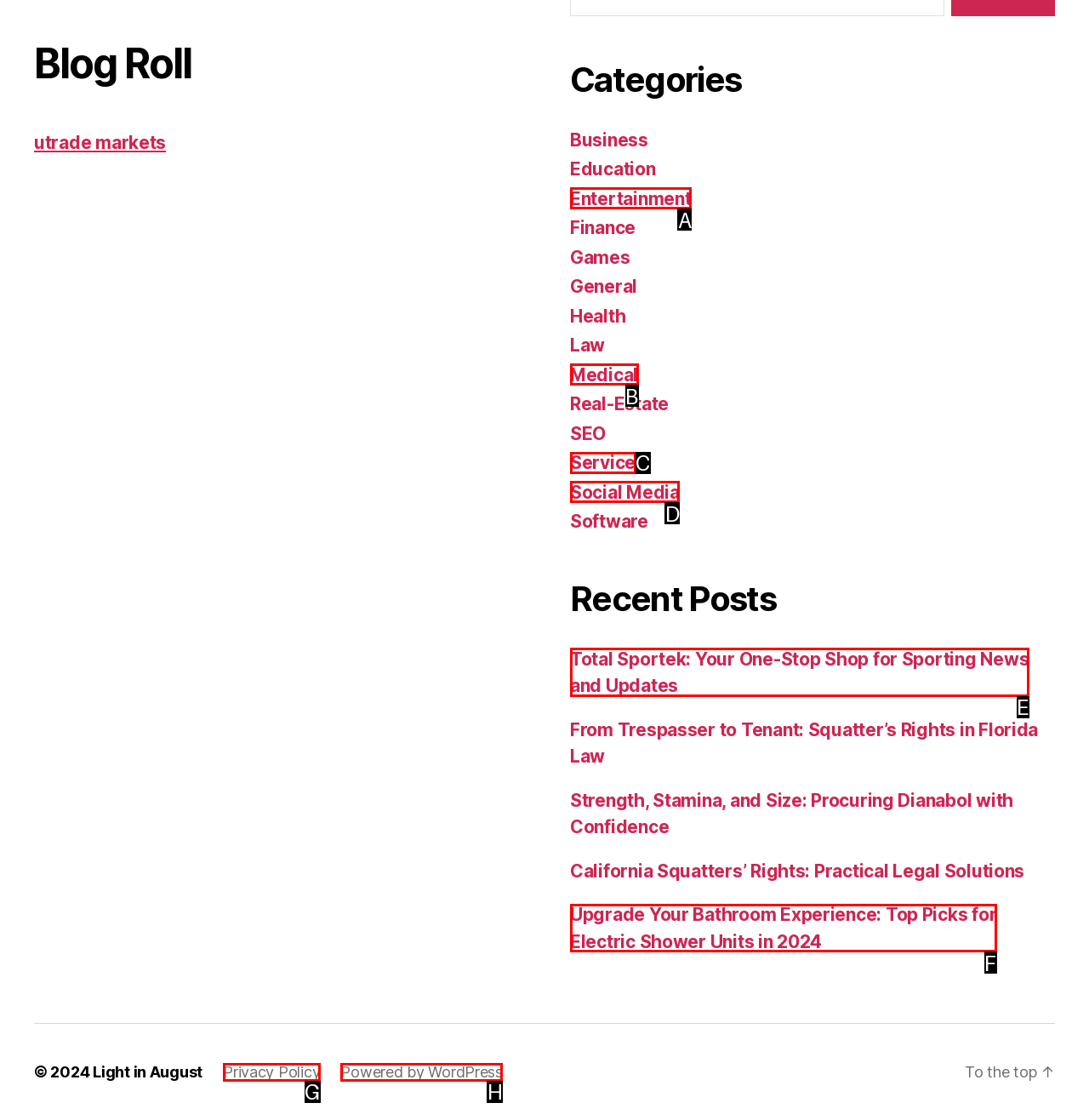Choose the letter that best represents the description: Privacy Policy. Answer with the letter of the selected choice directly.

G